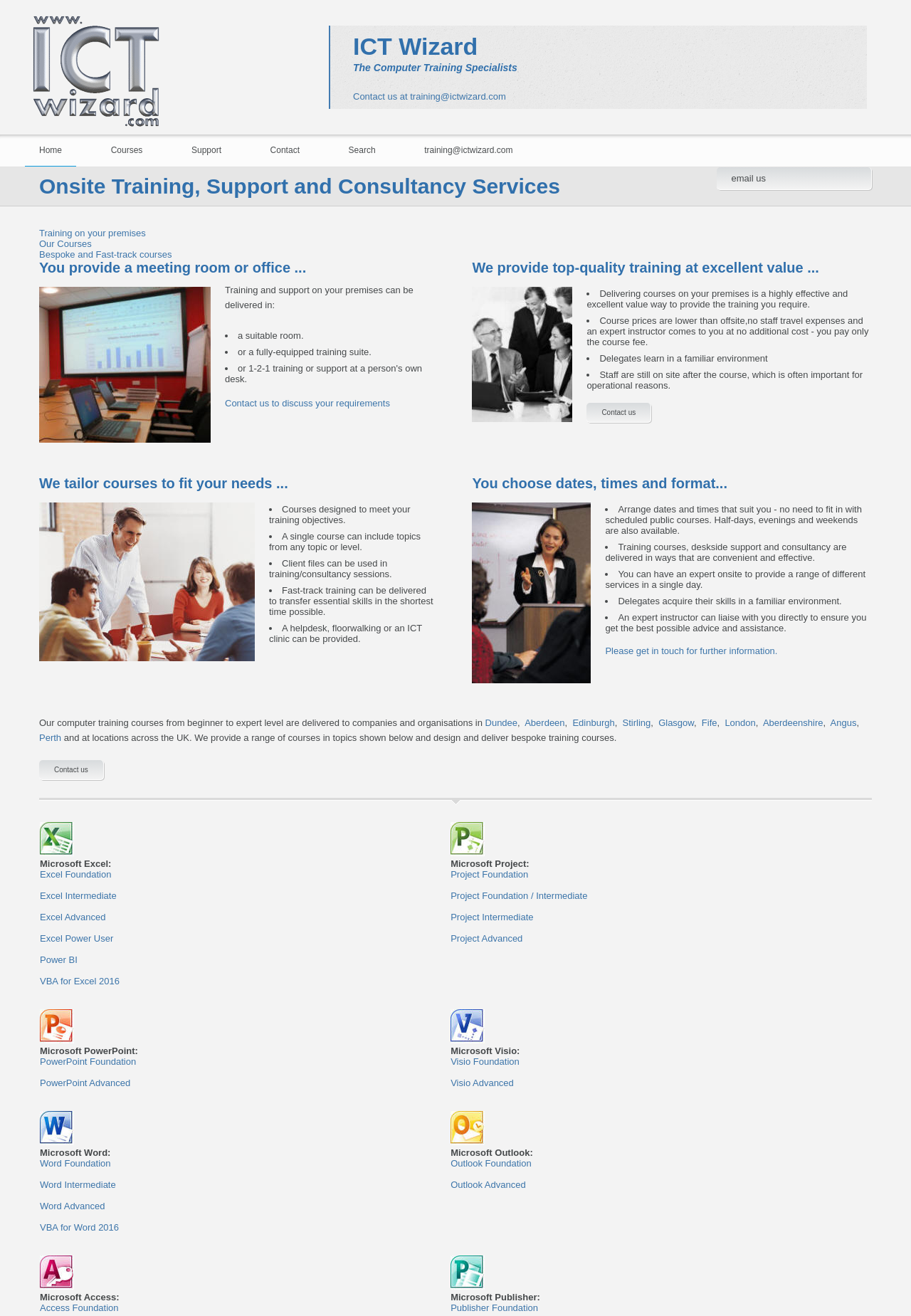Kindly determine the bounding box coordinates for the area that needs to be clicked to execute this instruction: "Search for a course".

[0.367, 0.102, 0.428, 0.126]